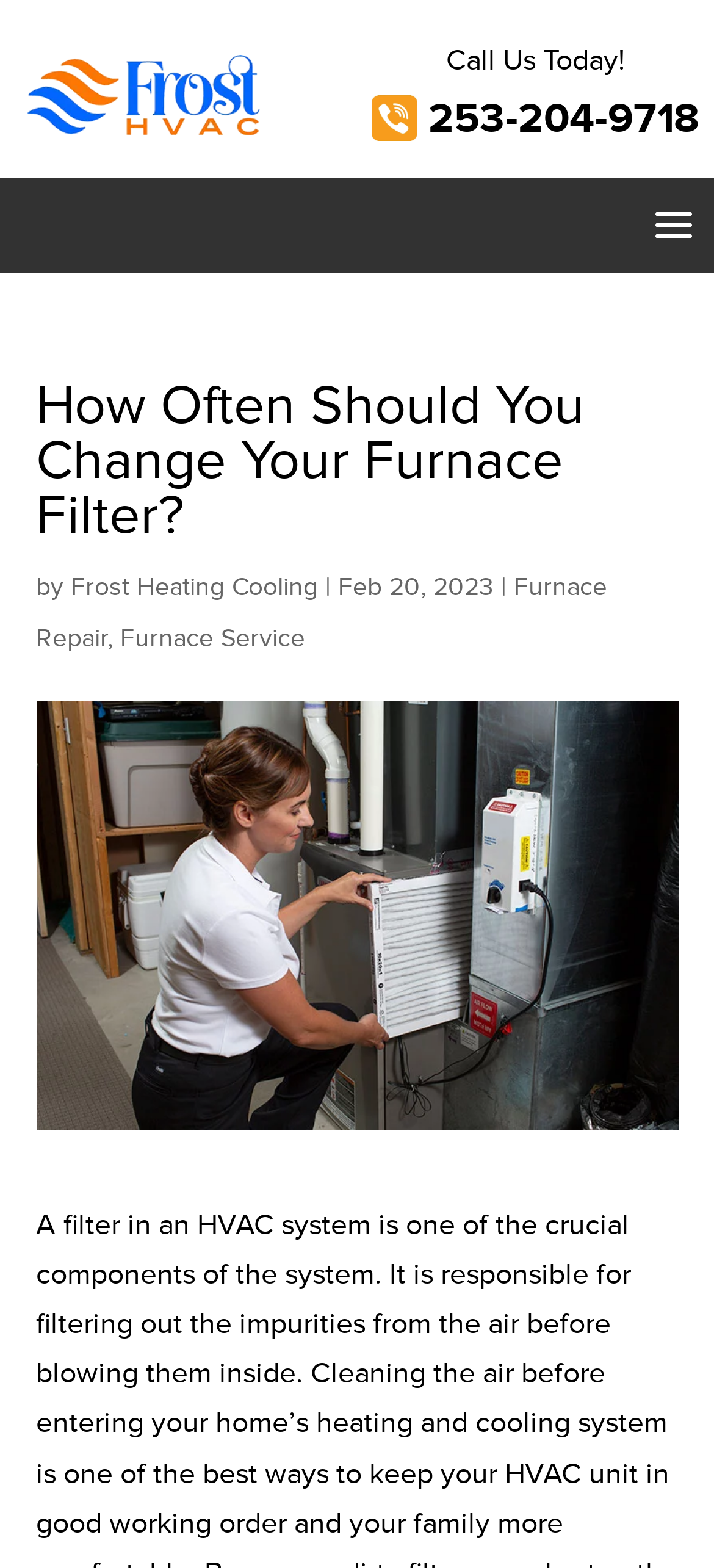What is the company name mentioned on the webpage?
Please answer the question with as much detail as possible using the screenshot.

I found the company name by looking at the link element that contains the text 'Frost Heating Cooling'. This link element is a prominent element on the webpage and suggests that it is the company name.